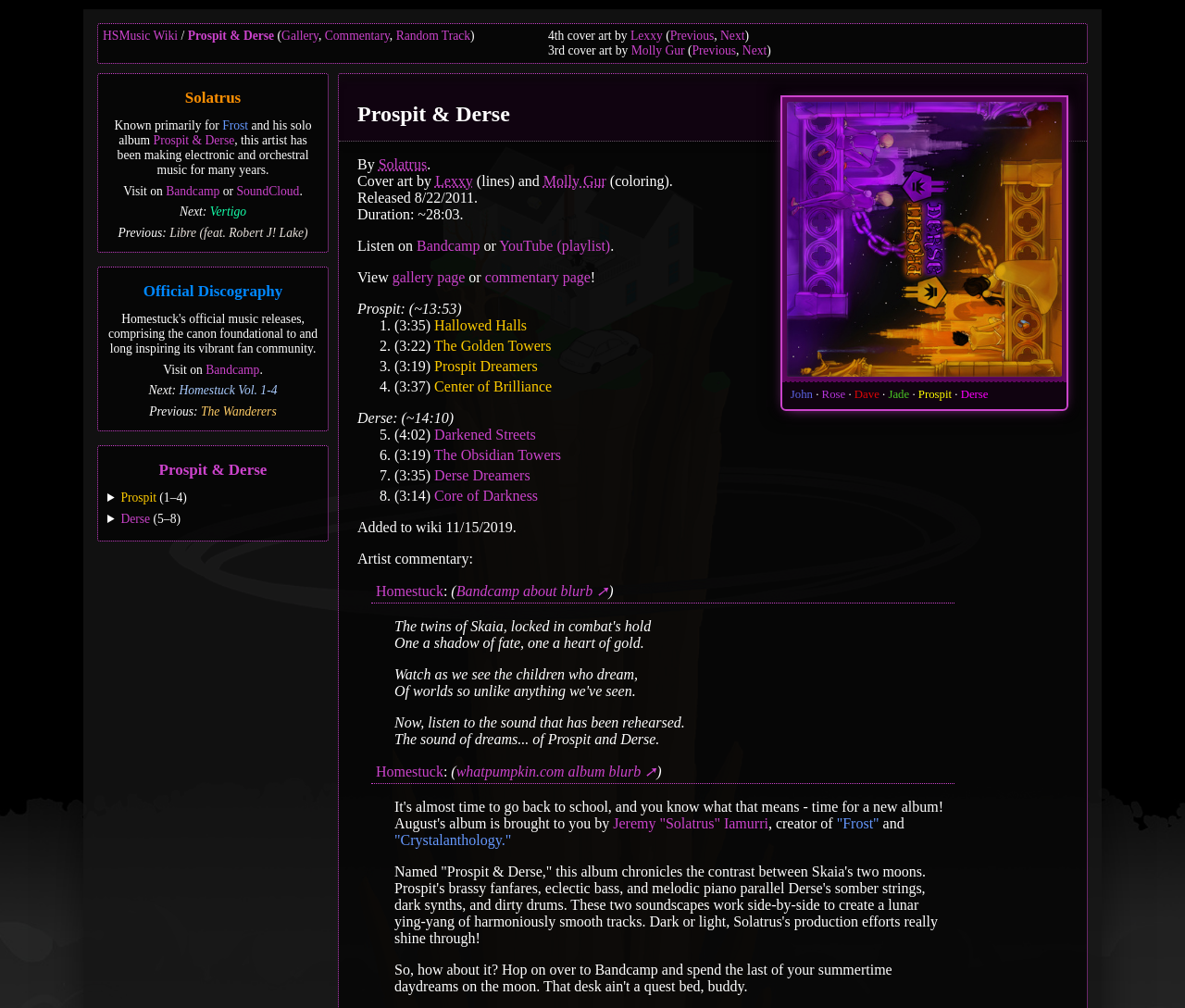Carefully examine the image and provide an in-depth answer to the question: What is the name of the album?

The name of the album can be found in the heading 'Prospit & Derse' which is located at the top of the webpage, and also in the link 'Prospit & Derse' which is located below the album cover.